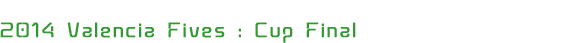Provide an in-depth description of the image.

The image displays the title "2014 Valencia Fives: Cup Final" prominently in an attractive green font. This title suggests an event focused on a five-a-side football tournament that took place in Valencia in 2014, marking the final match of the competition. The bold, stylized text gives a sense of excitement and importance to the event, presumably aimed at engaging football fans and participants. The layout highlights the significance of the match, which likely featured competitive teams vying for honors in this specific league or tournament.